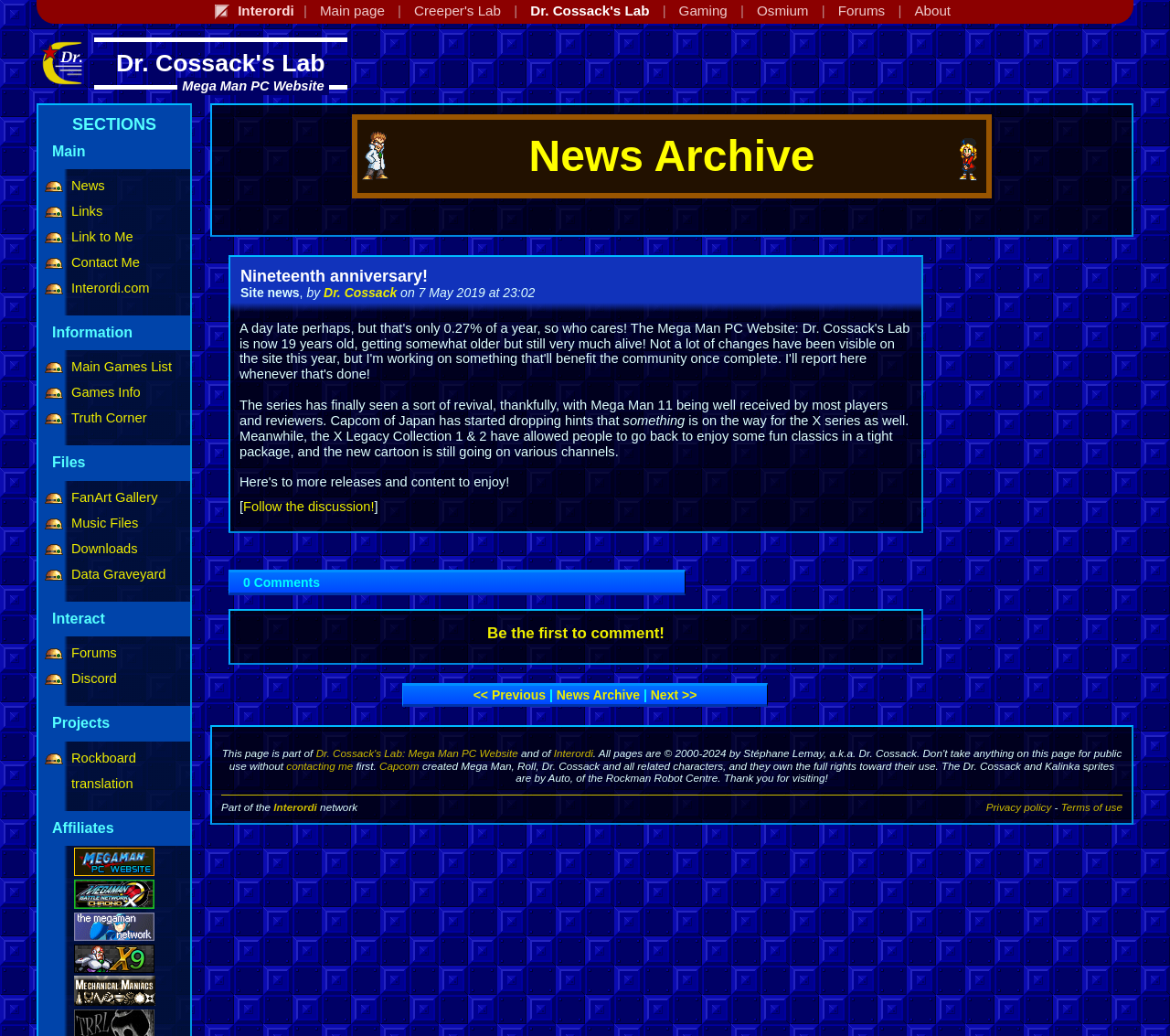Find and extract the text of the primary heading on the webpage.

Dr. Cossack's Lab
Mega Man PC Website